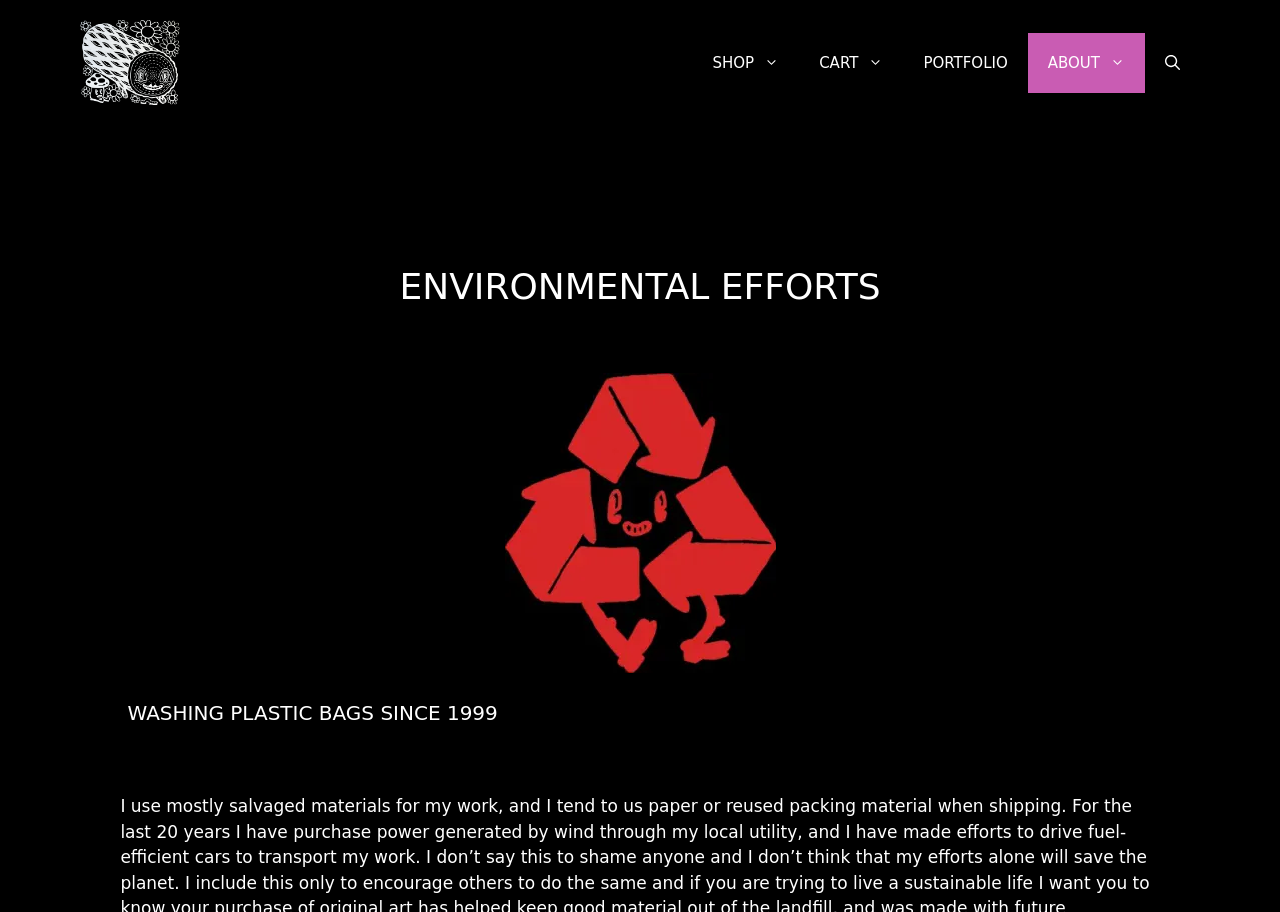What is the company's environmental effort?
Using the image as a reference, answer with just one word or a short phrase.

Washing plastic bags since 1999